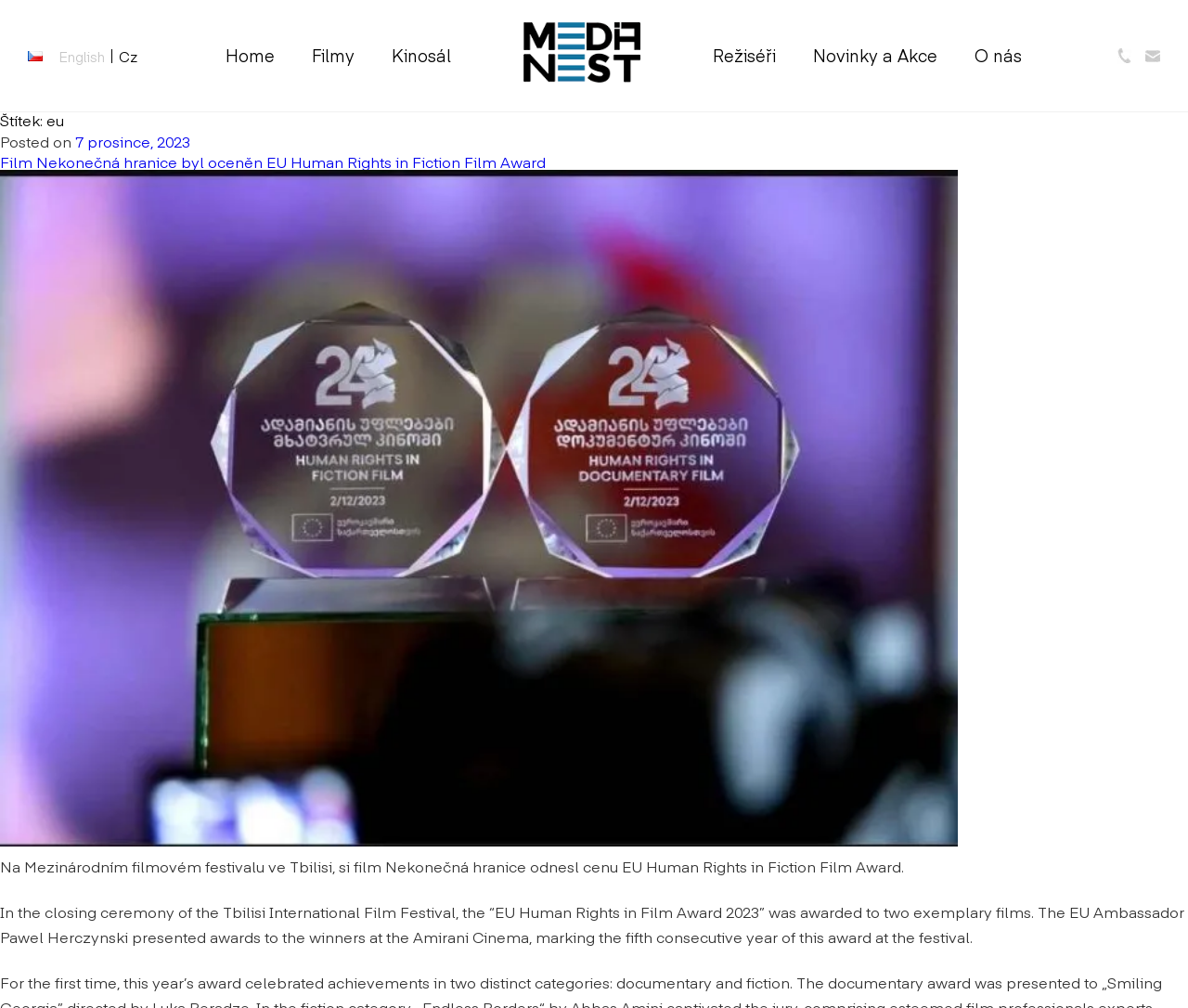Specify the bounding box coordinates of the area to click in order to execute this command: 'Read about Film Nekonečná hranice'. The coordinates should consist of four float numbers ranging from 0 to 1, and should be formatted as [left, top, right, bottom].

[0.0, 0.15, 0.459, 0.17]